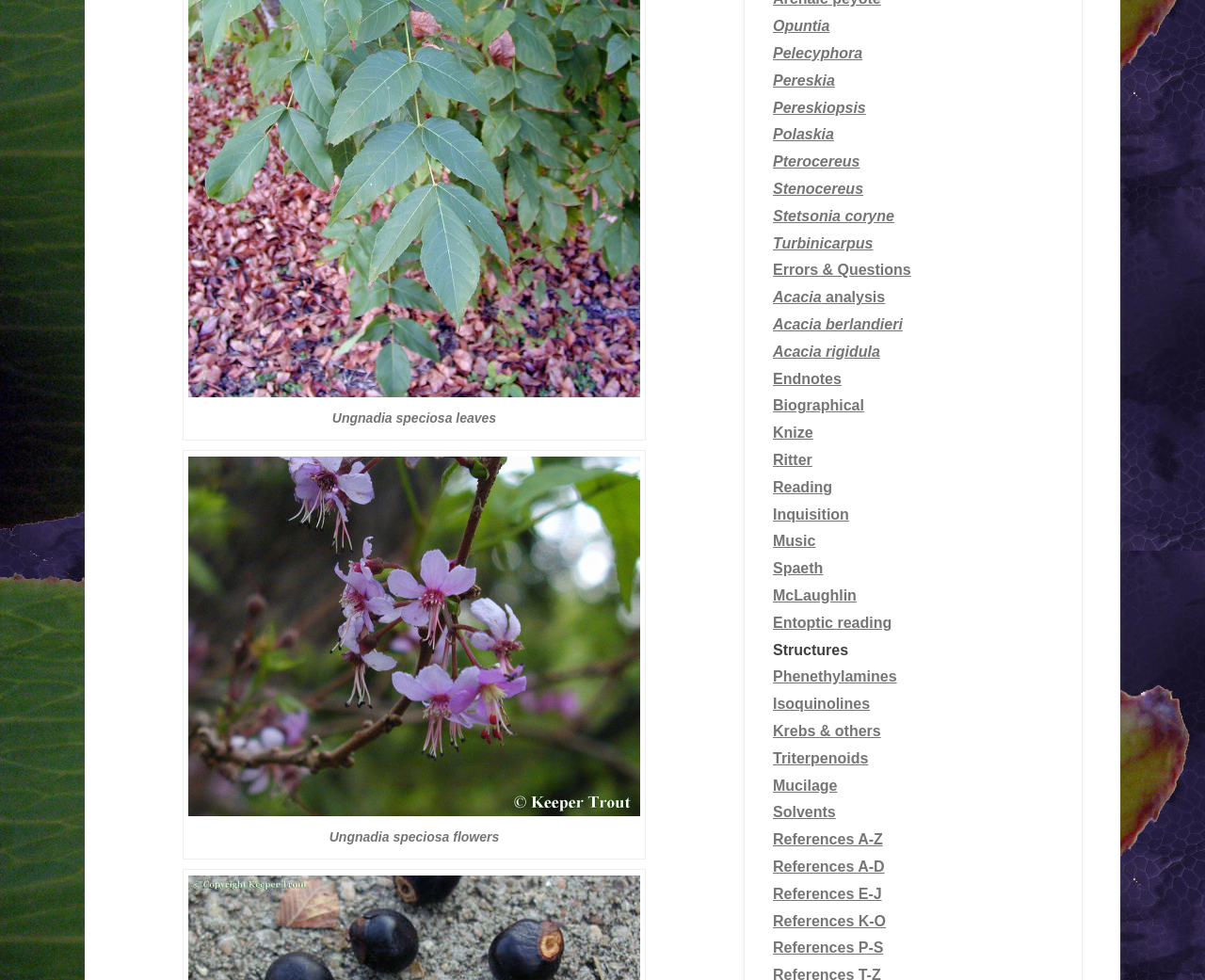Could you specify the bounding box coordinates for the clickable section to complete the following instruction: "Access Errors & Questions page"?

[0.641, 0.267, 0.756, 0.284]